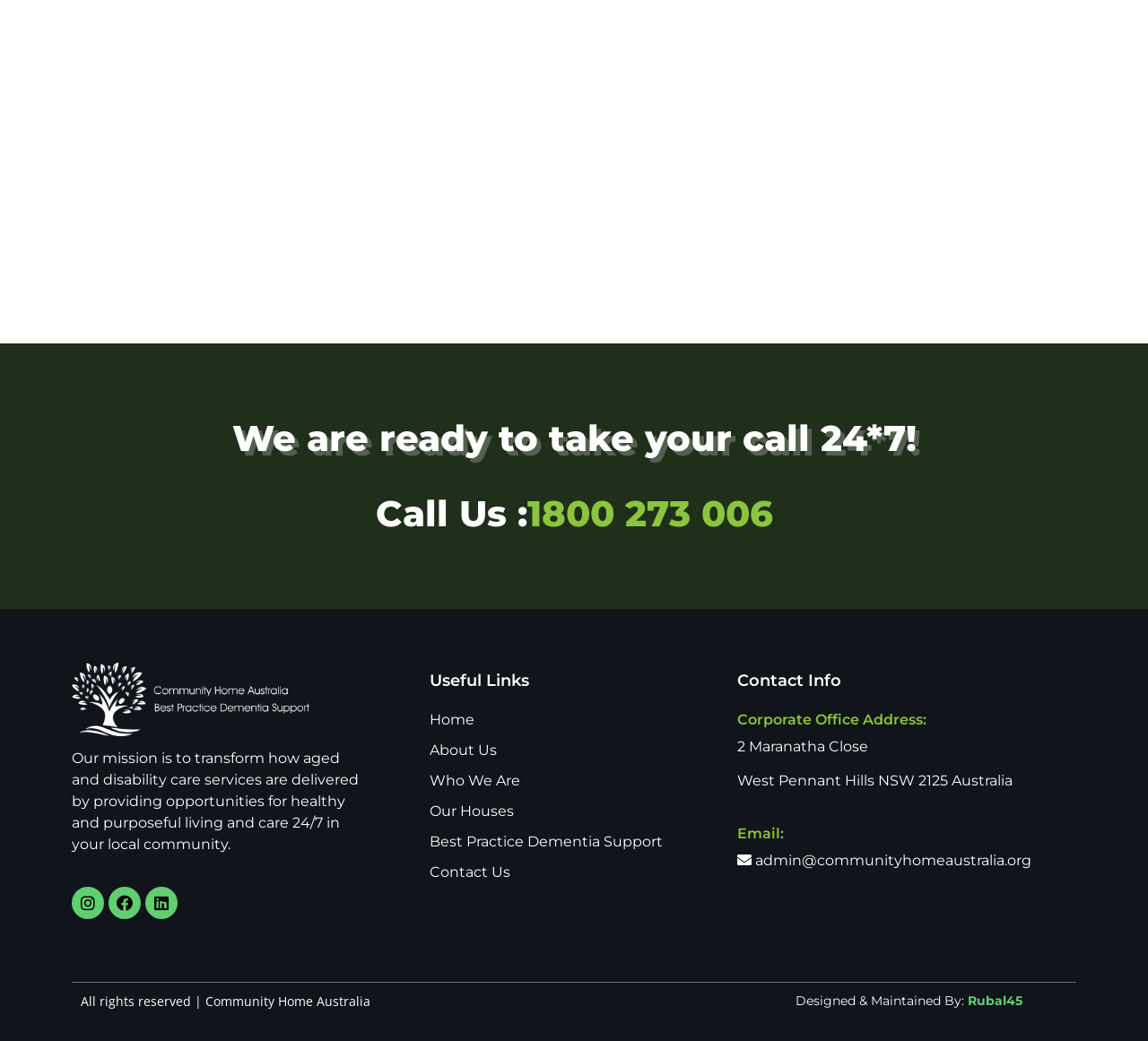Give a concise answer using only one word or phrase for this question:
What social media platforms are linked?

Instagram, Facebook, Linkedin